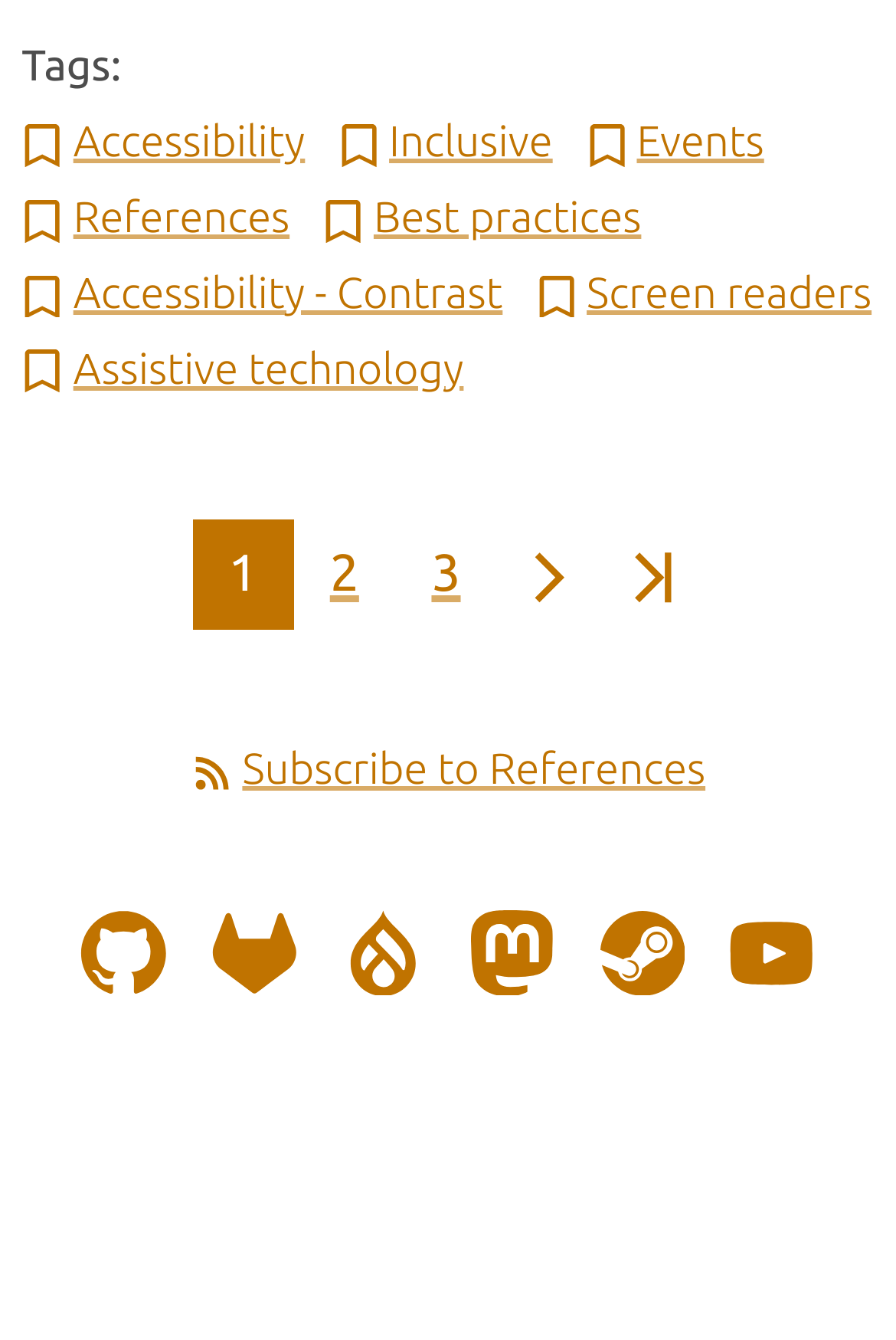Locate the bounding box coordinates of the element that should be clicked to execute the following instruction: "Go to next page".

[0.555, 0.394, 0.67, 0.464]